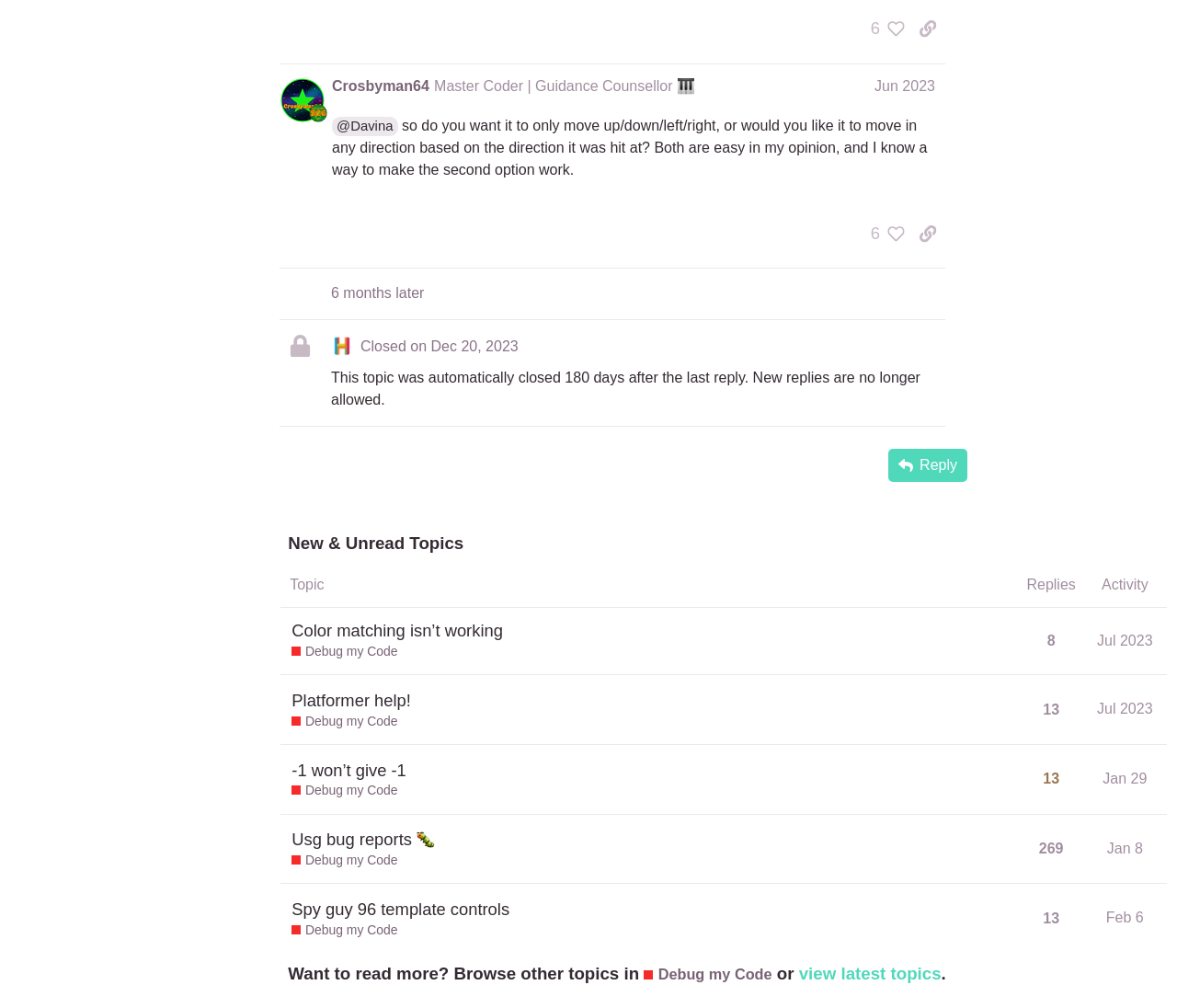Pinpoint the bounding box coordinates of the area that must be clicked to complete this instruction: "Browse other topics in 'Debug my Code'".

[0.547, 0.956, 0.656, 0.977]